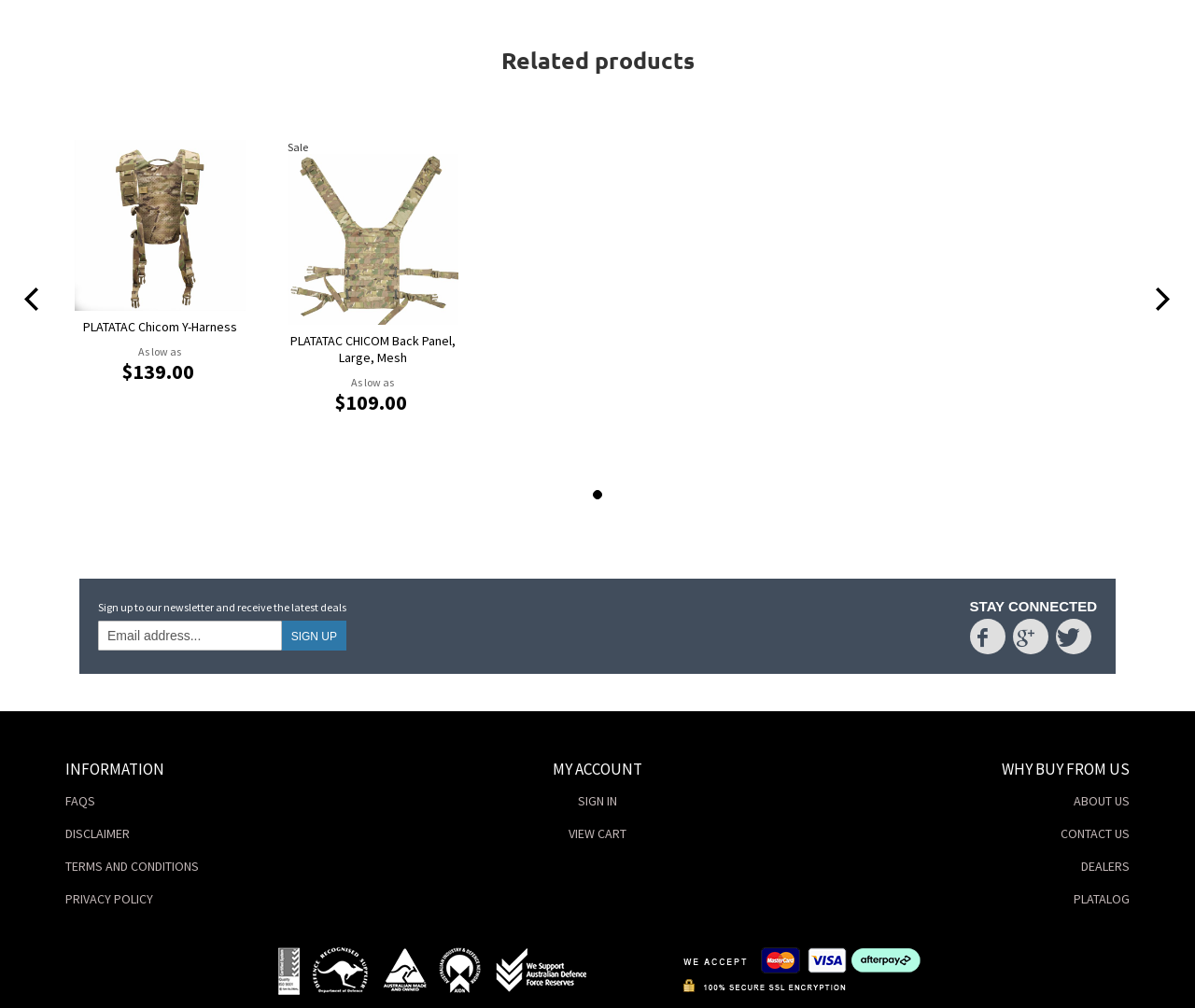Find the bounding box coordinates for the UI element that matches this description: "parent_node: STAY CONNECTED".

[0.883, 0.596, 0.913, 0.631]